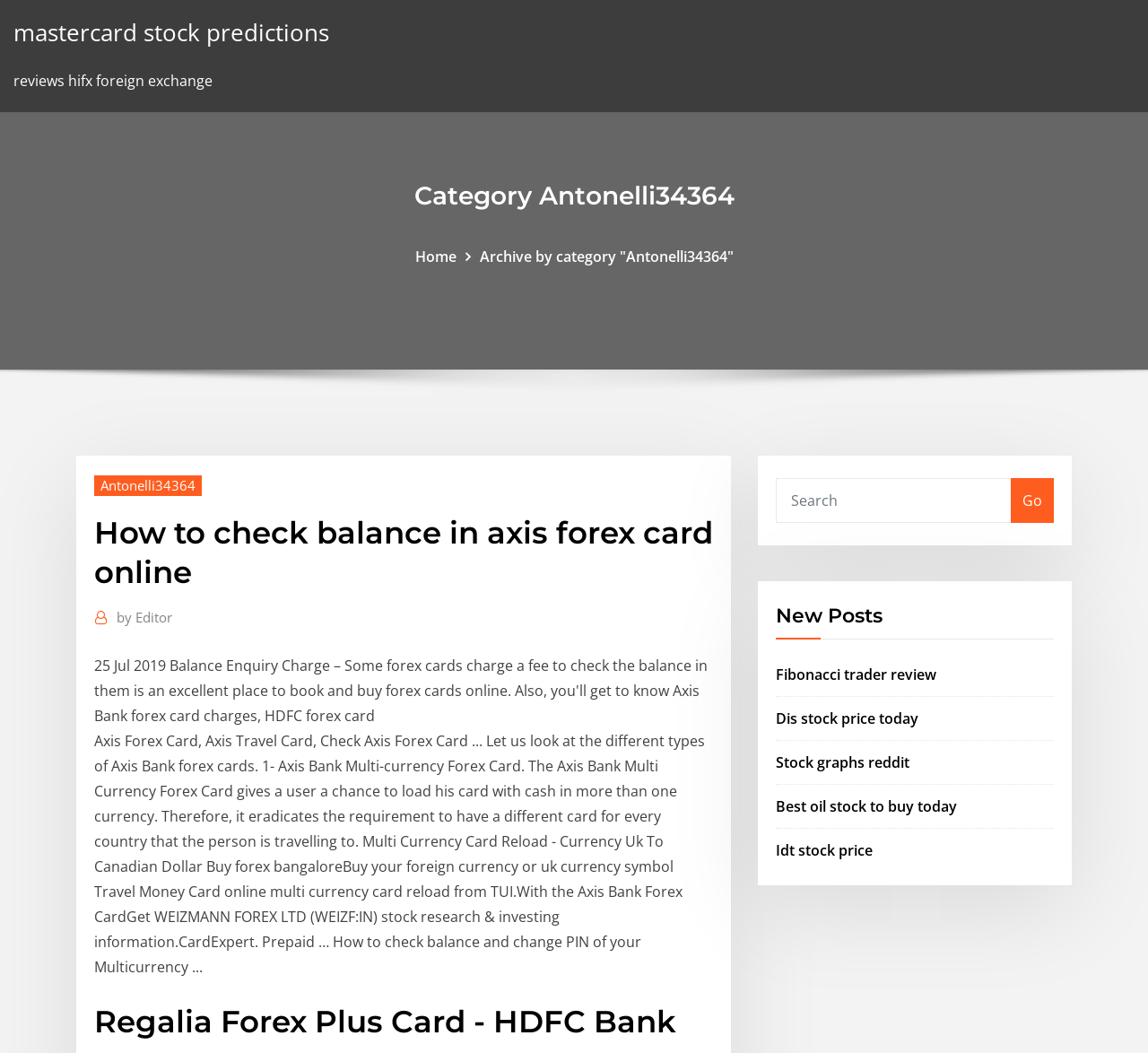What is the purpose of the Axis Bank Multi-currency Forex Card?
Provide a one-word or short-phrase answer based on the image.

To load cash in multiple currencies